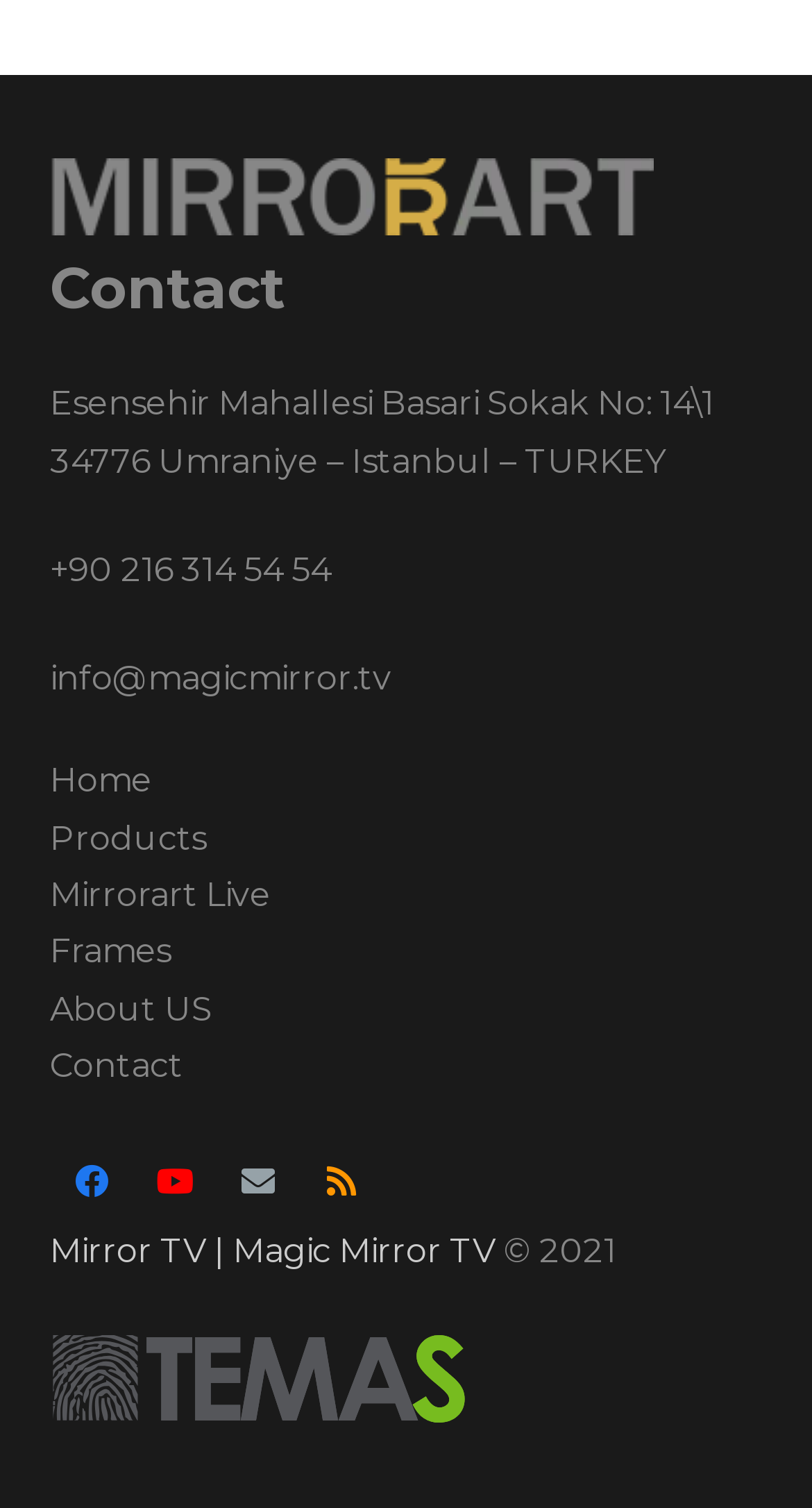Specify the bounding box coordinates of the area to click in order to execute this command: 'visit Facebook page'. The coordinates should consist of four float numbers ranging from 0 to 1, and should be formatted as [left, top, right, bottom].

[0.062, 0.756, 0.164, 0.811]